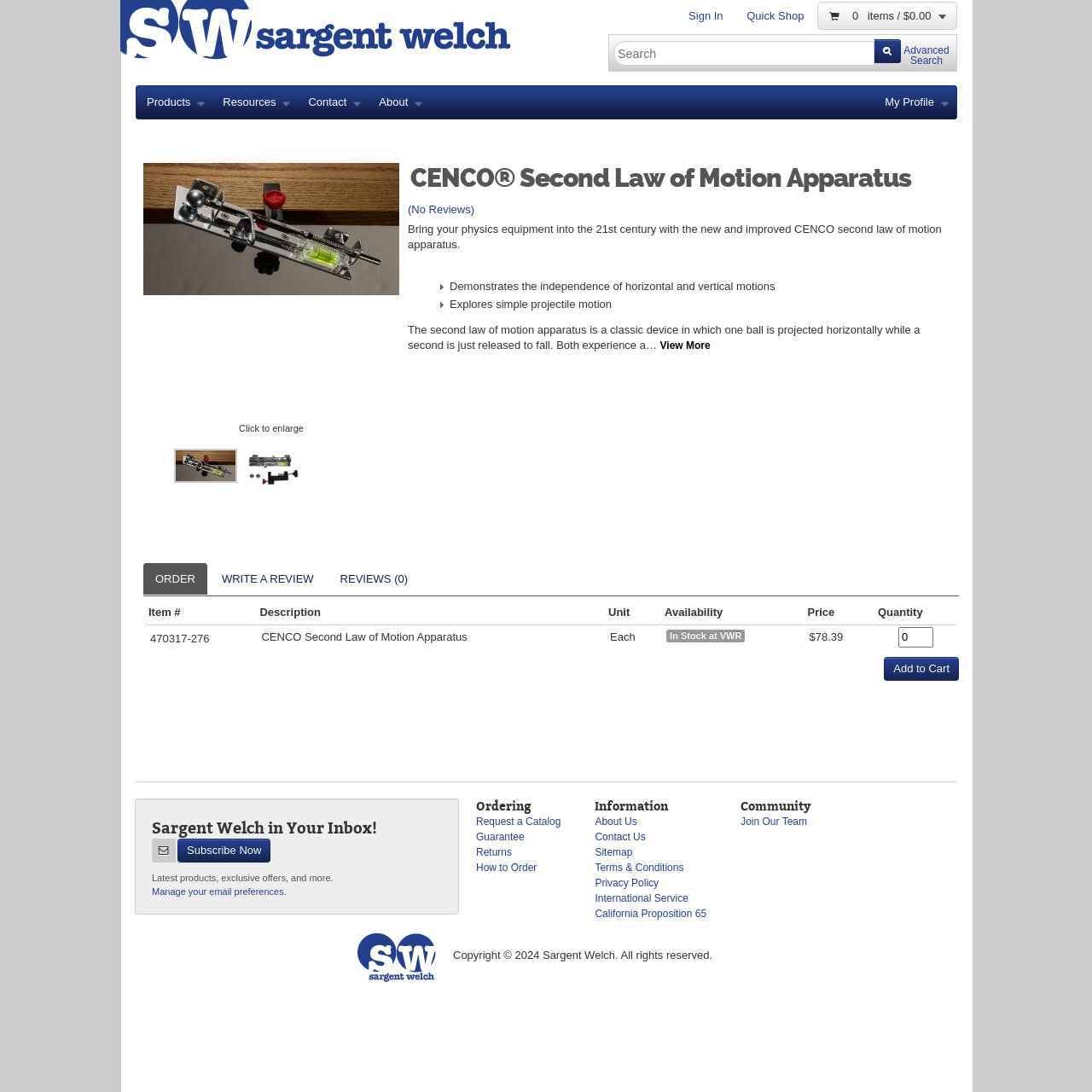Locate the bounding box of the user interface element based on this description: "Guarantee".

[0.436, 0.761, 0.48, 0.772]